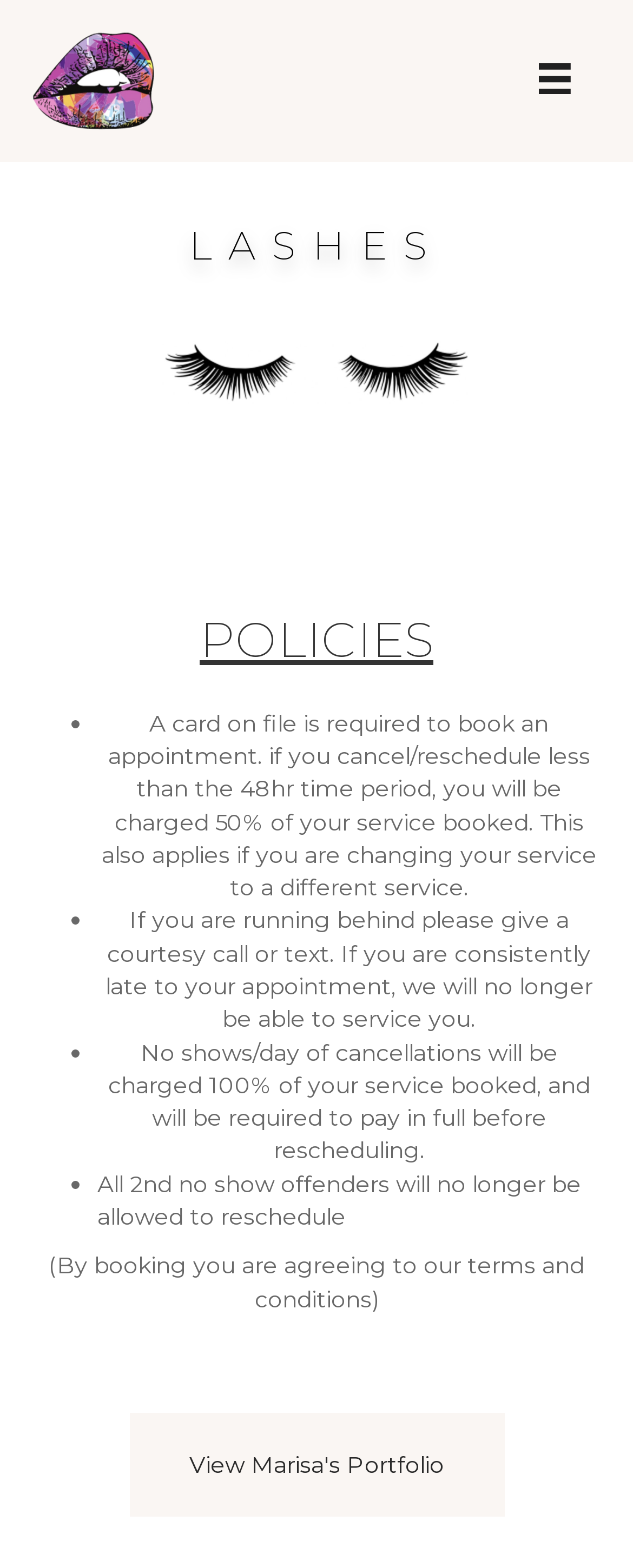What is the purpose of the menu toggle?
From the screenshot, supply a one-word or short-phrase answer.

To show menu items